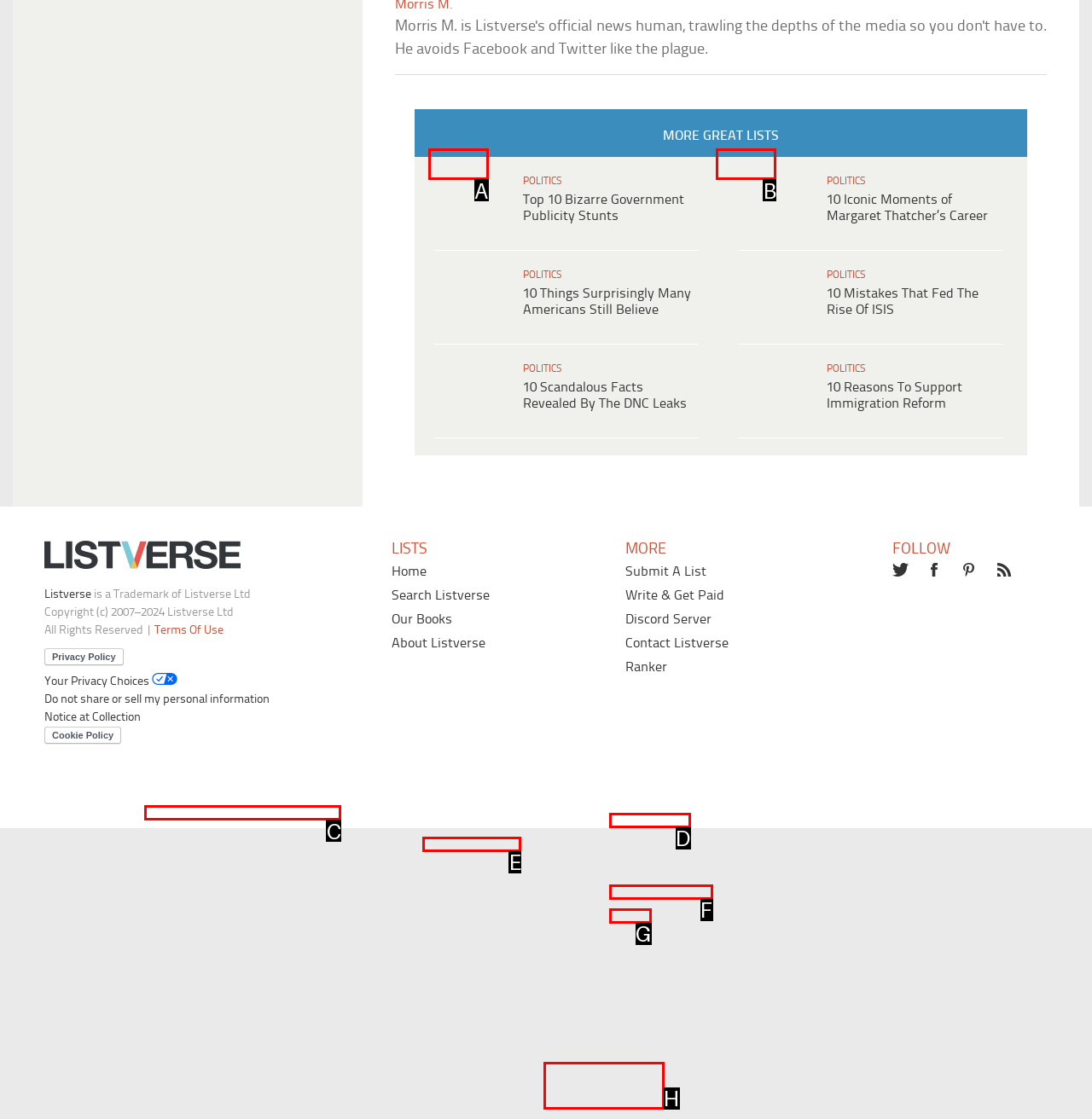Which option should be clicked to execute the following task: View the list of 10 Scandalous Facts Revealed By The DNC Leaks? Respond with the letter of the selected option.

H